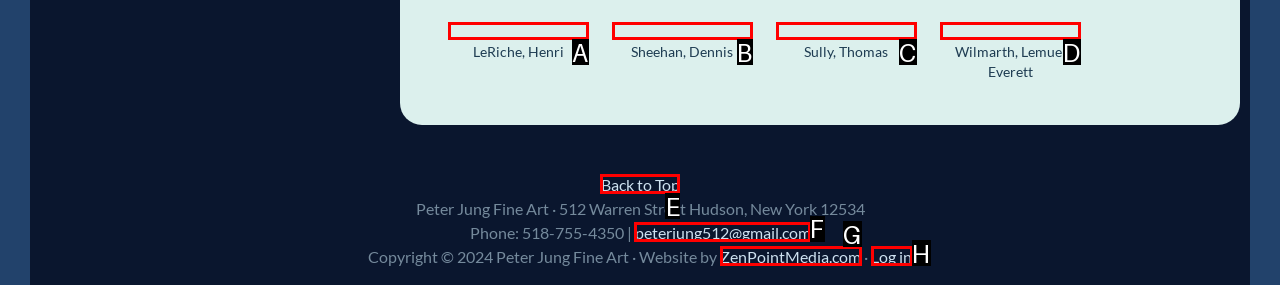Determine the HTML element to be clicked to complete the task: Send an email to peterjung512@gmail.com. Answer by giving the letter of the selected option.

F